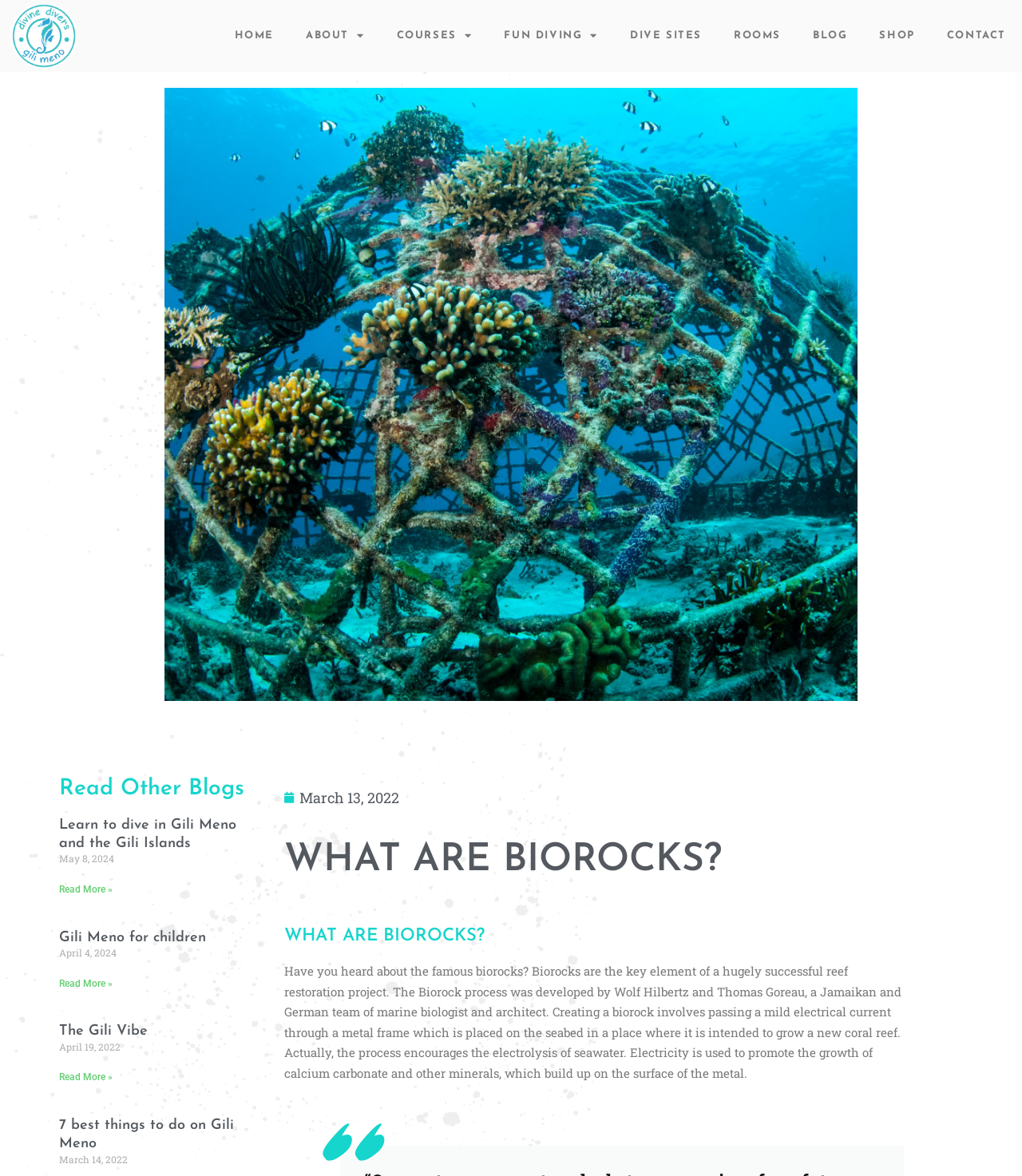Please specify the bounding box coordinates for the clickable region that will help you carry out the instruction: "View the DIVE SITES page".

[0.601, 0.015, 0.702, 0.047]